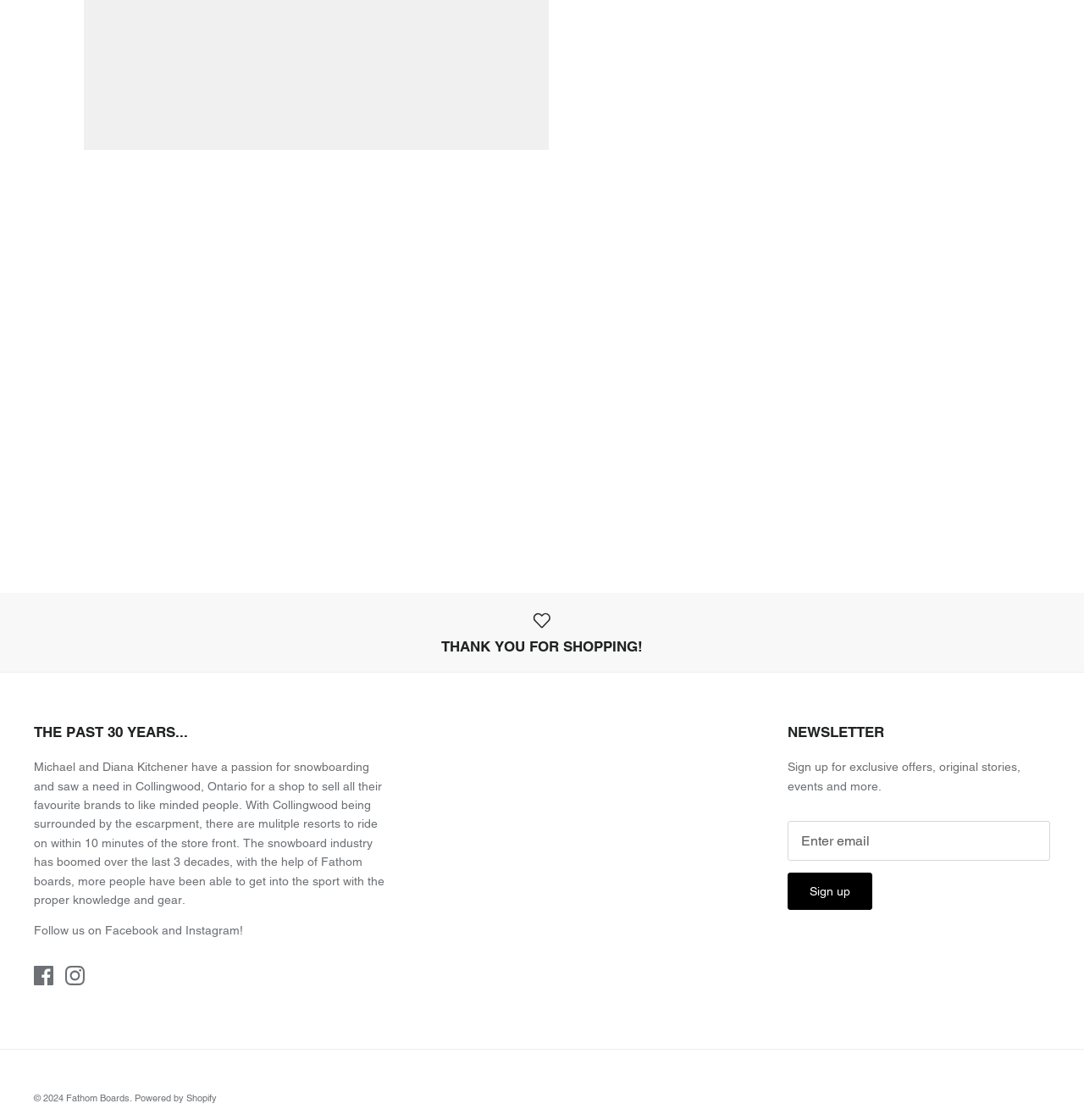How many social media platforms are mentioned?
From the details in the image, provide a complete and detailed answer to the question.

The webpage mentions two social media platforms, Facebook and Instagram, which are linked at the bottom of the webpage with their respective icons.